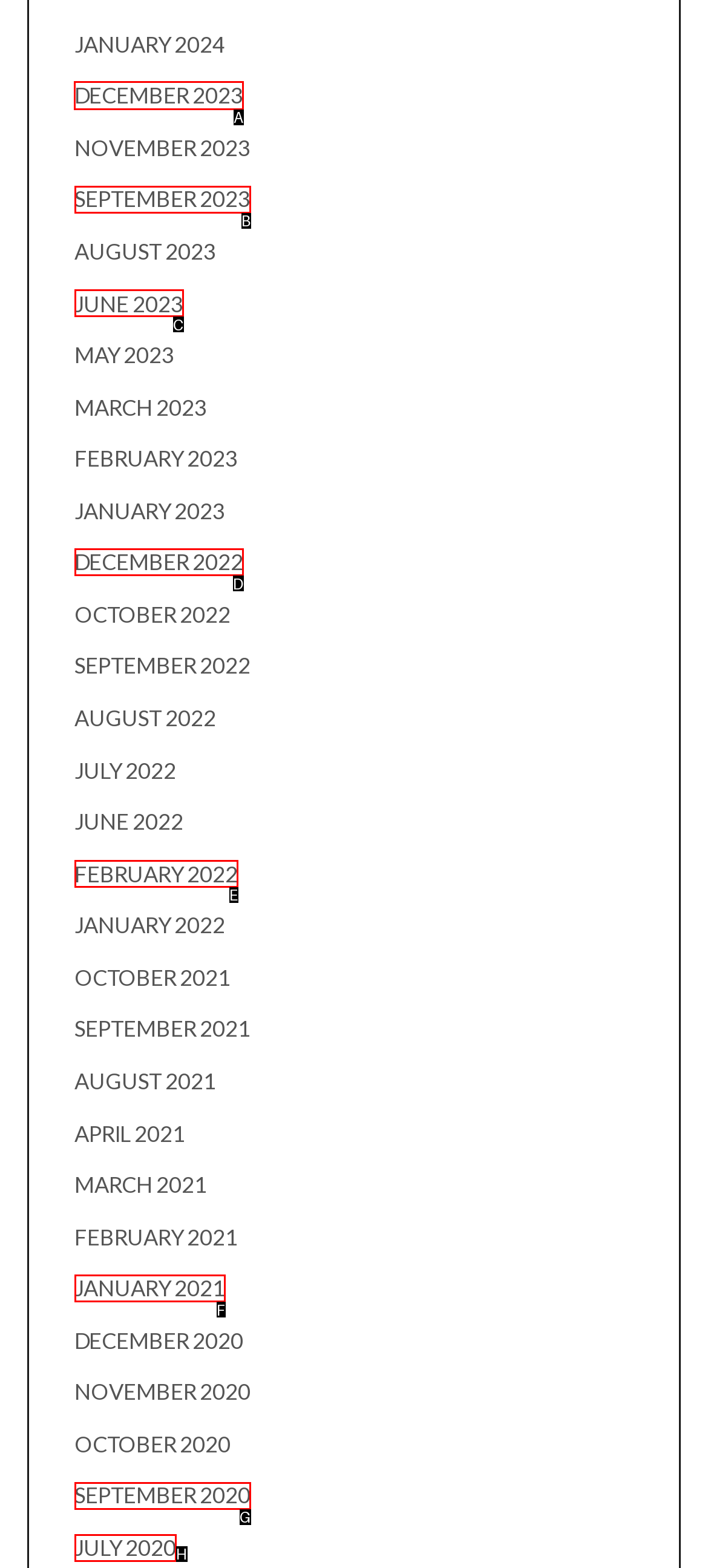Figure out which option to click to perform the following task: Go to December 2023
Provide the letter of the correct option in your response.

A